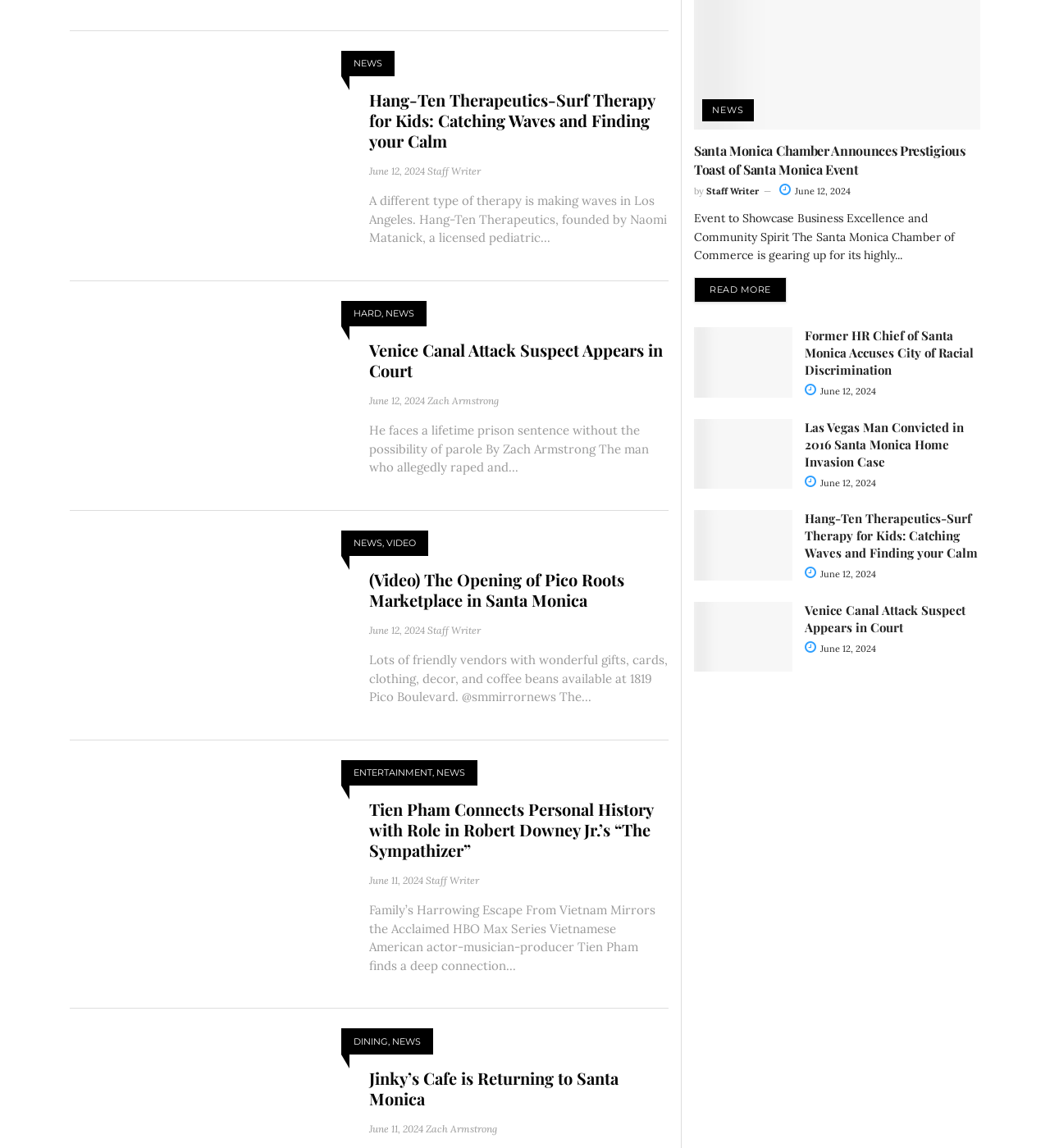Locate the bounding box coordinates of the item that should be clicked to fulfill the instruction: "Read the 'Venice Canal Attack Suspect Appears in Court' article".

[0.352, 0.296, 0.637, 0.332]